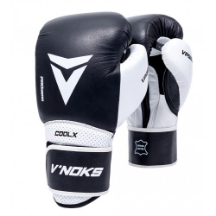What is the significance of the V`Noks logo on the gloves?
Examine the webpage screenshot and provide an in-depth answer to the question.

The caption states that the V`Noks logo is 'prominently displayed' on the gloves, and that it 'symbolizes quality and performance'. This implies that the logo is a mark of excellence and a guarantee of the gloves' high standards.